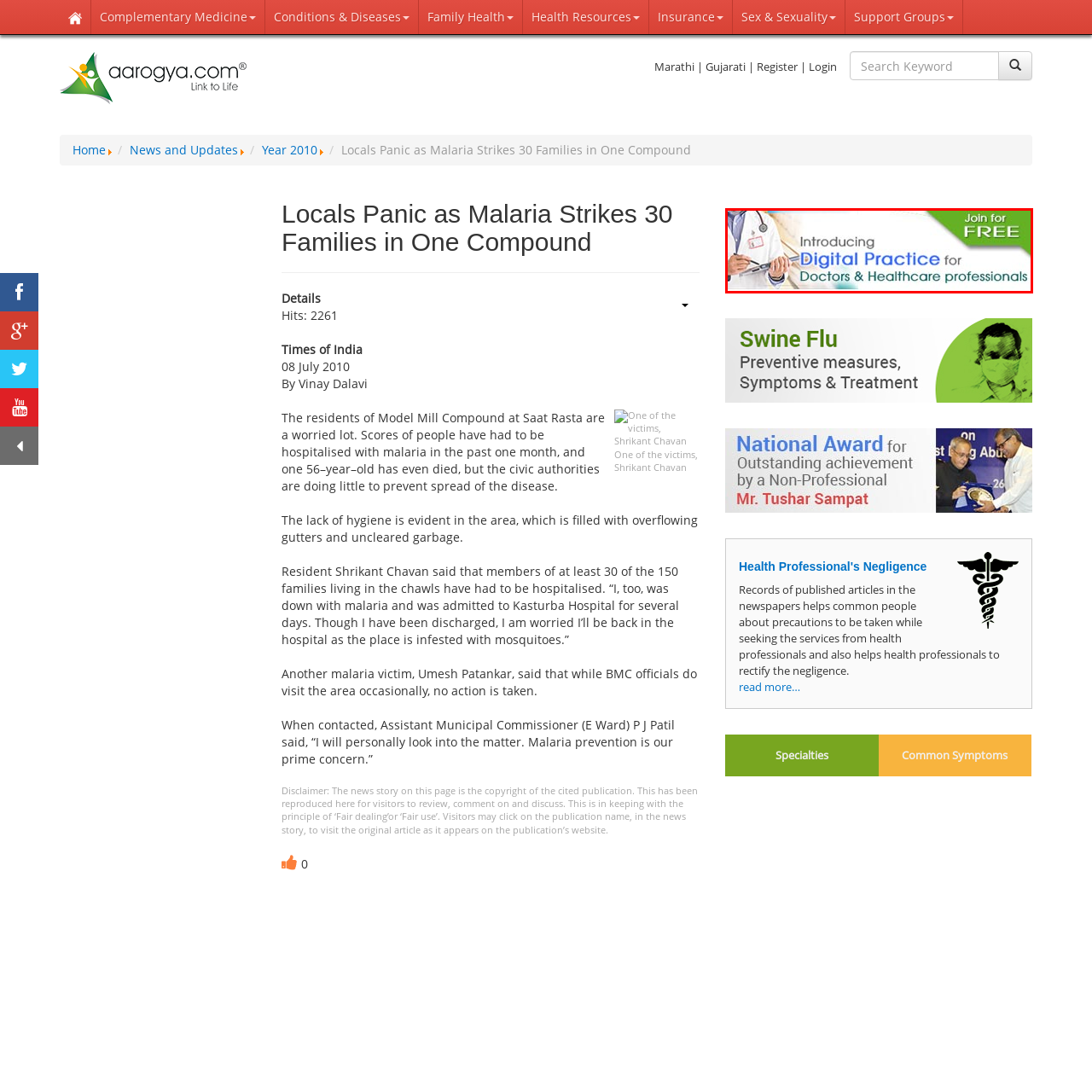Identify the content inside the red box and answer the question using a brief word or phrase: What is the purpose of the digital platform?

Enhance practice